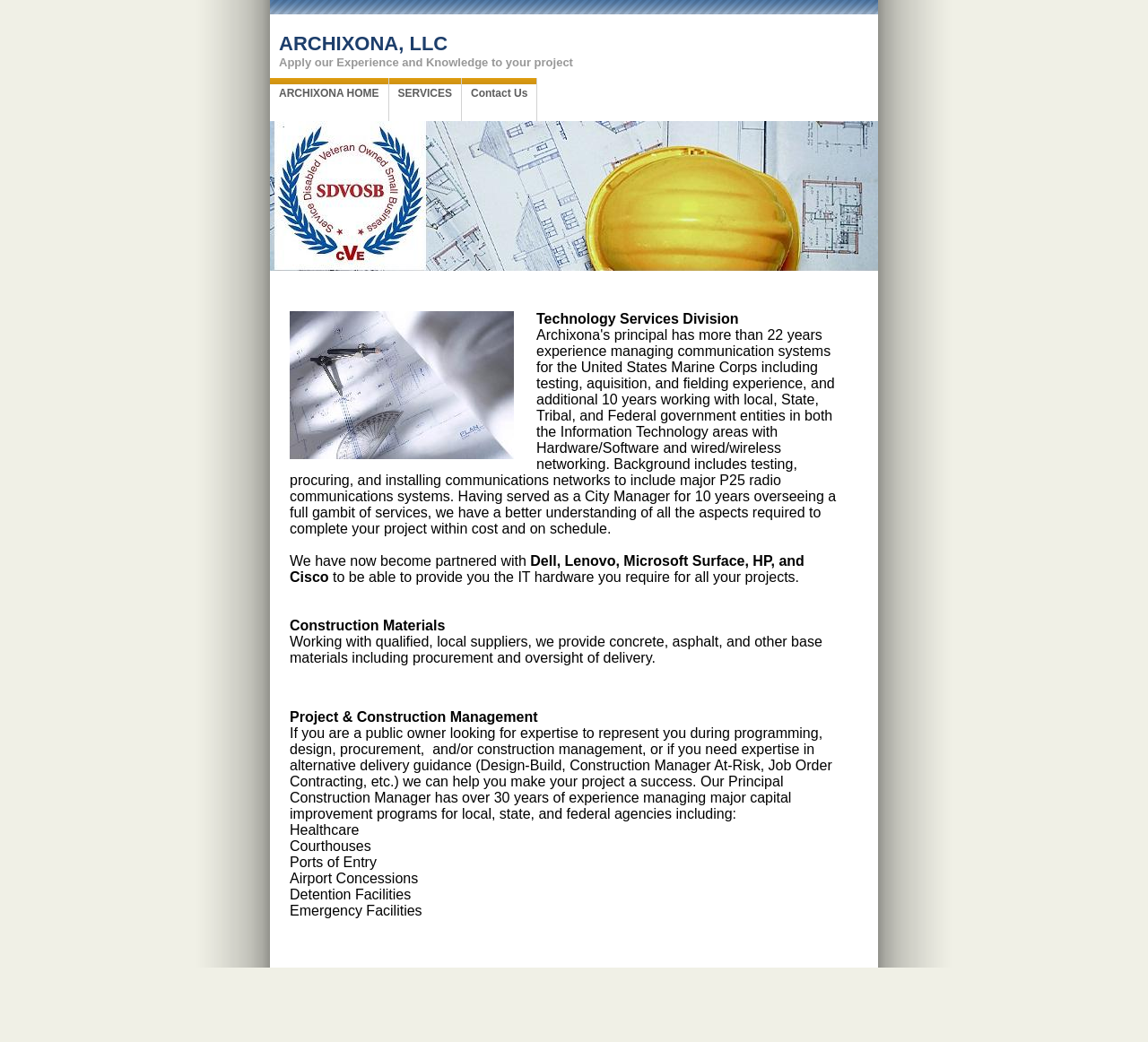Please answer the following query using a single word or phrase: 
What is the experience of Archixona's principal in communication systems?

22 years